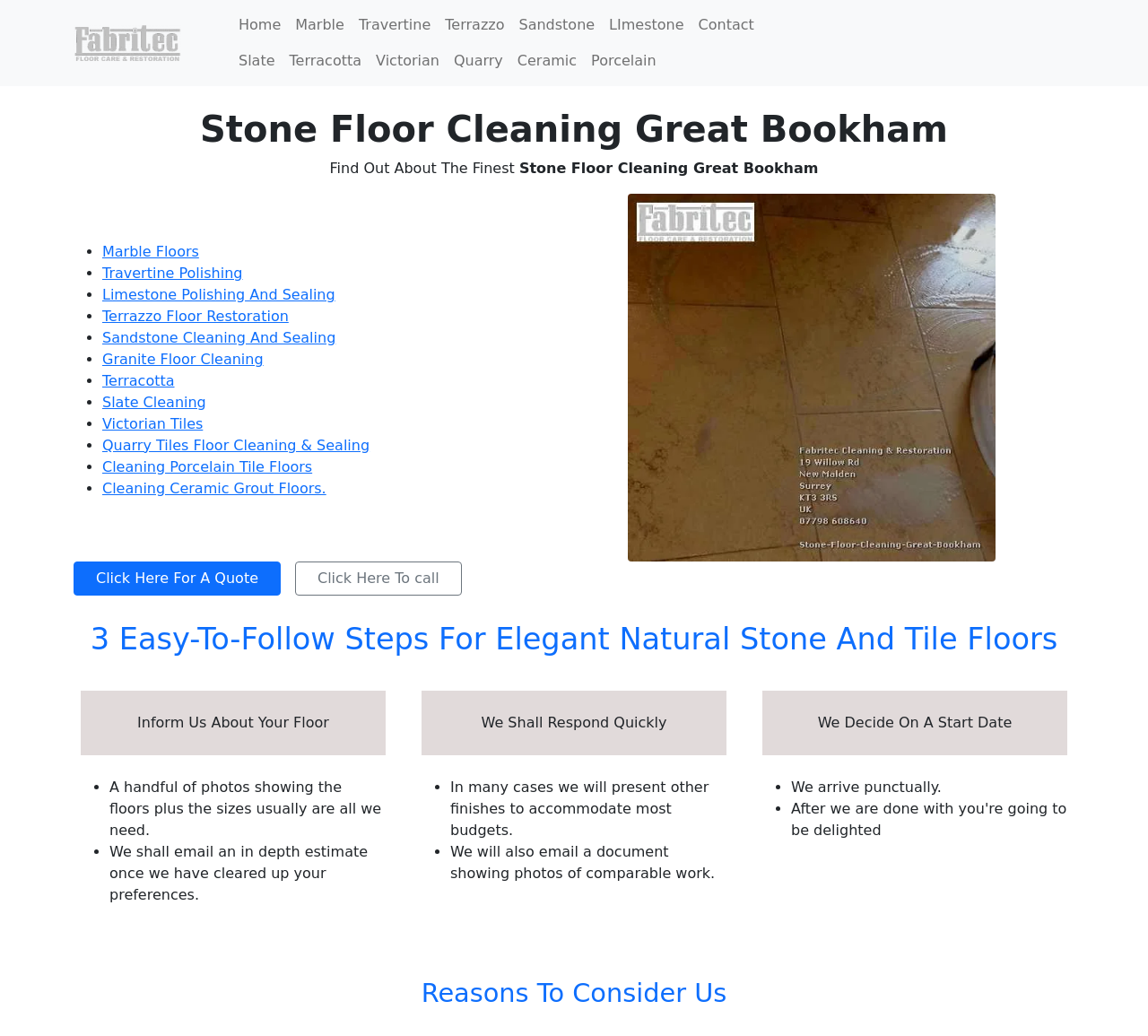Give a one-word or one-phrase response to the question:
What is the purpose of the 'Click Here For A Quote' button?

To get a quote